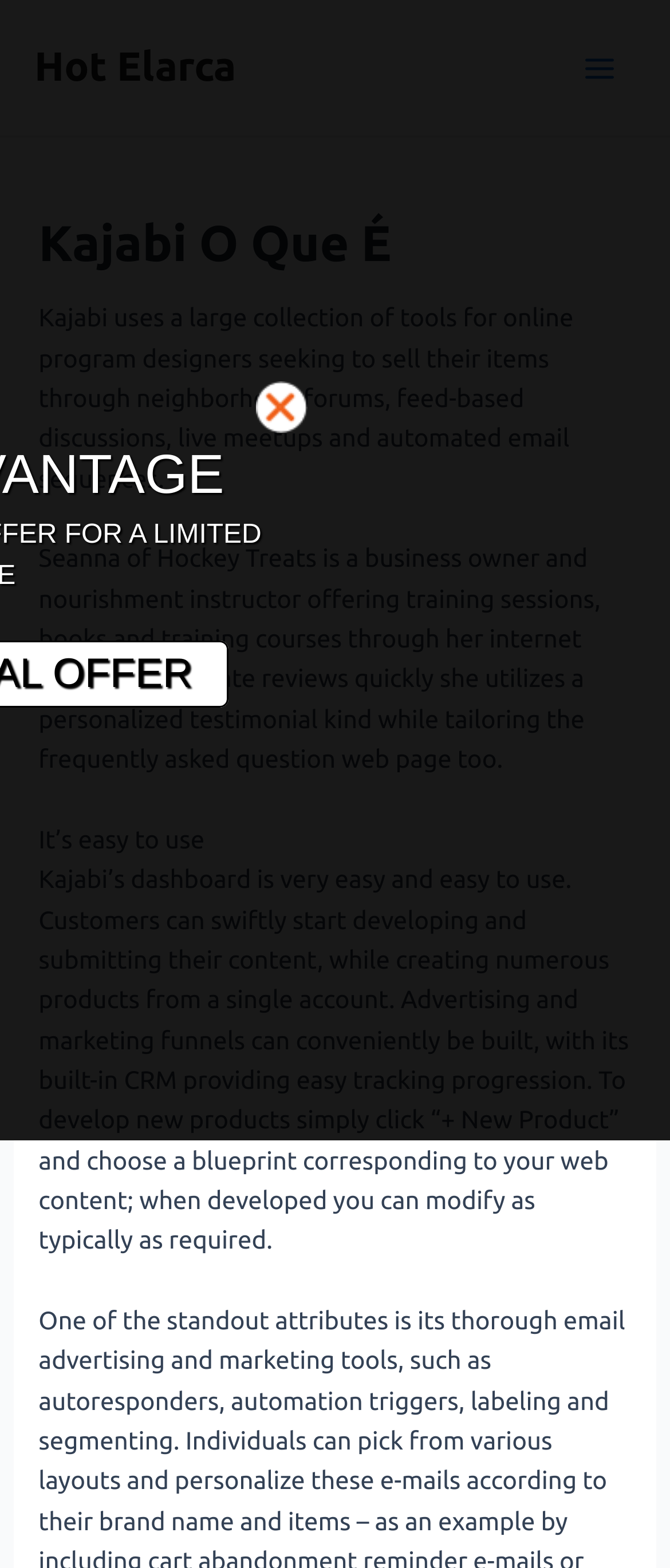Examine the image and give a thorough answer to the following question:
What is the characteristic of Kajabi's dashboard?

According to the StaticText element with the text 'It’s easy to use', I can infer that Kajabi's dashboard is designed to be user-friendly and easy to navigate. This is further supported by the description of the dashboard as 'very easy and easy to use' in another StaticText element.